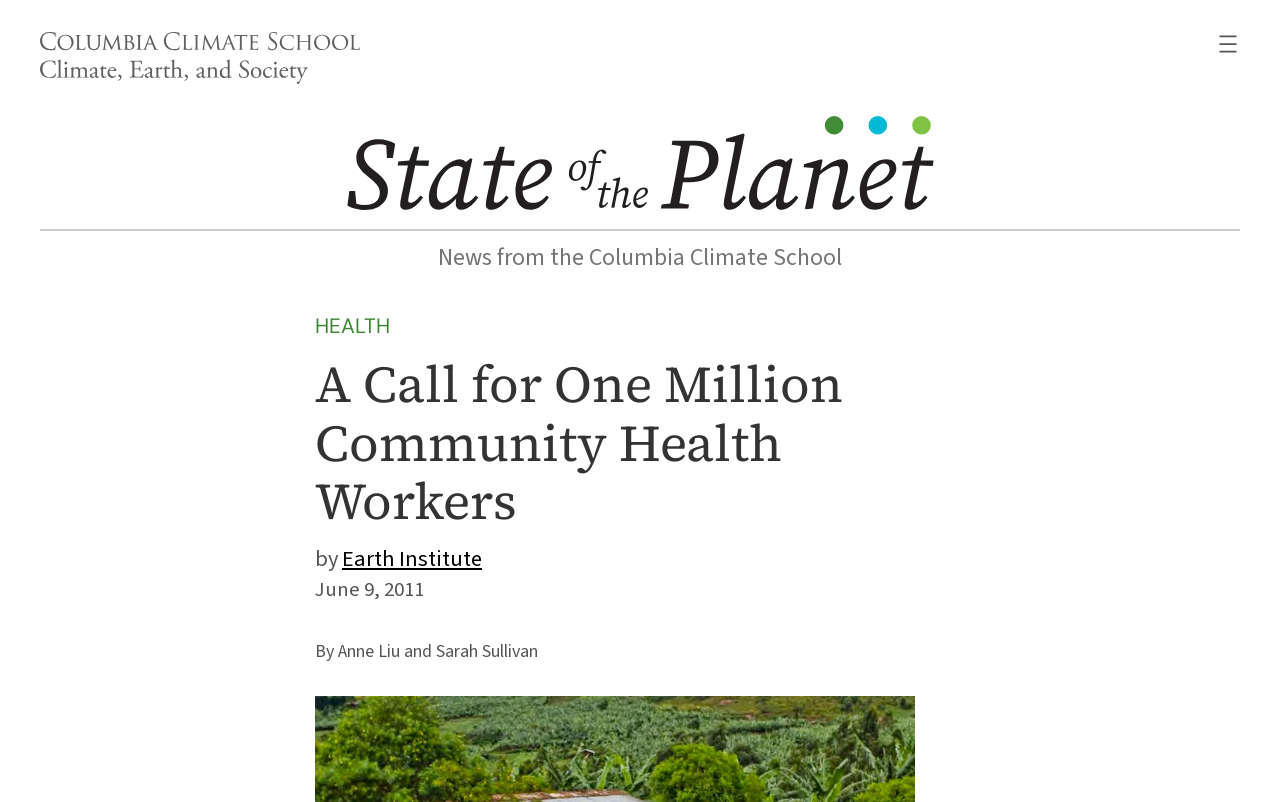Give a detailed explanation of the elements present on the webpage.

The webpage appears to be an article or news page from the Columbia Climate School, specifically from the State of the Planet section. At the top left, there is a figure with a link to the Columbia Climate School, accompanied by an image with the same name. 

To the right of this figure, there is a navigation menu with an "Open menu" button, which has a popup dialog. The navigation menu is positioned near the top right corner of the page.

Below the navigation menu, there is a prominent link to "State of the Planet" with an accompanying image. 

Further down, there is a horizontal separator line, followed by a heading that reads "A Call for One Million Community Health Workers". This heading is positioned roughly in the middle of the page, with the text "News from the Columbia Climate School" above it.

To the left of the heading, there are links to "HEALTH" and "Earth Institute", as well as a timestamp indicating the article was published on June 9, 2011. The authors of the article, Anne Liu and Sarah Sullivan, are credited below the timestamp.

Overall, the page appears to be a news article or blog post focused on community health workers, with links to related topics and institutions.